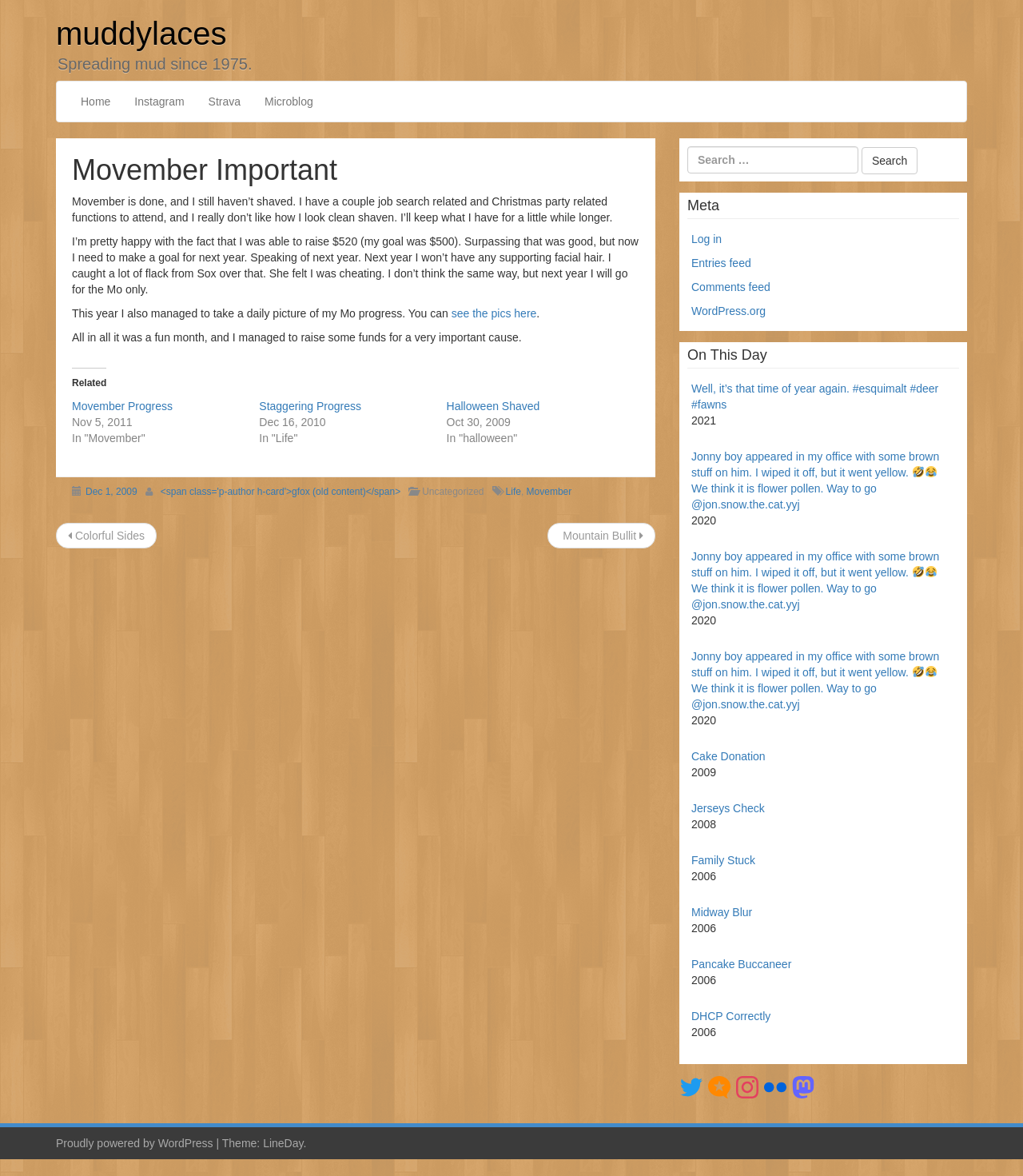How much did the author raise for Movember?
Based on the image, answer the question in a detailed manner.

I found the amount raised by the author by reading the article content, where it says 'I’m pretty happy with the fact that I was able to raise $520 (my goal was $500).'.